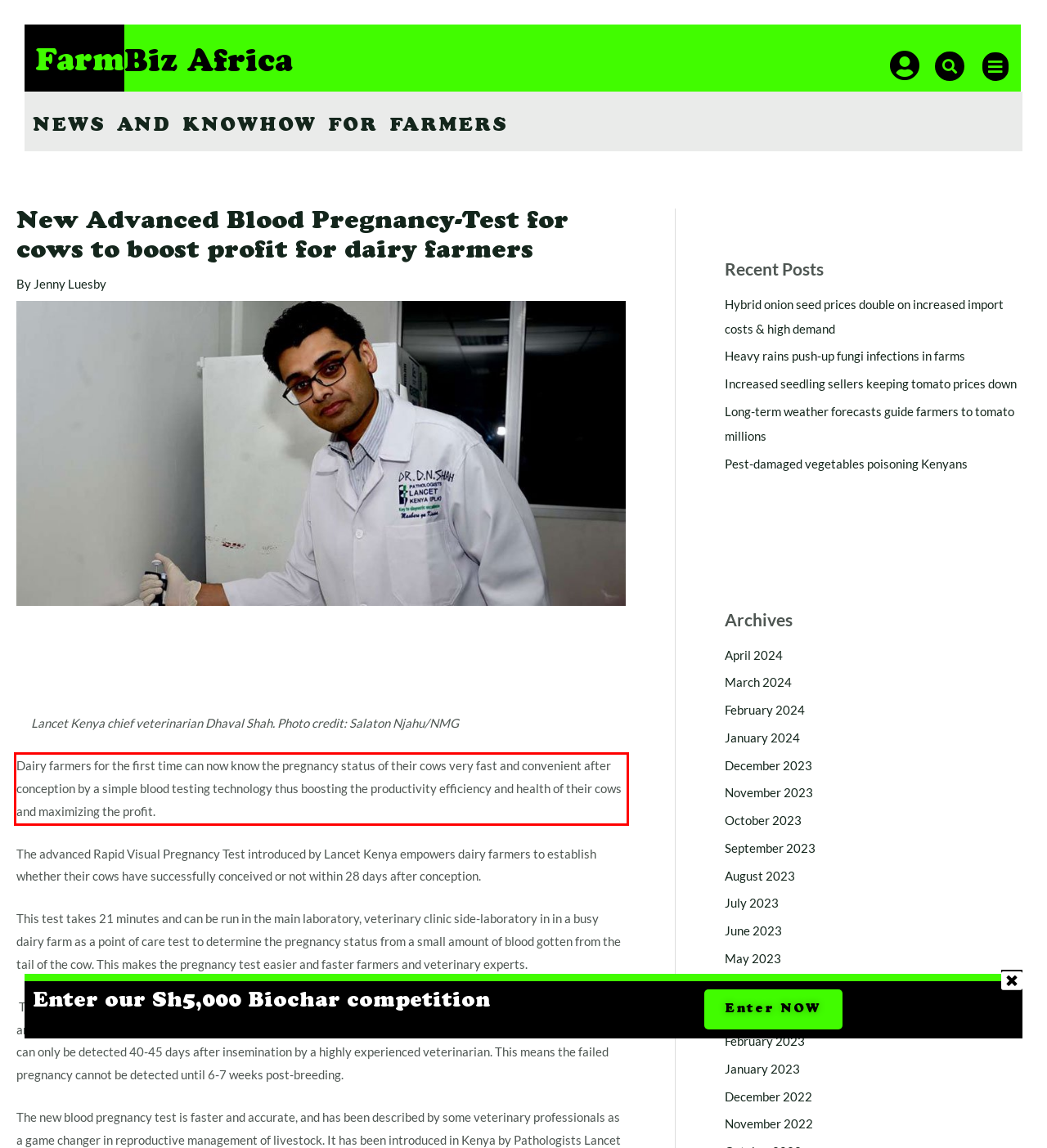Identify and transcribe the text content enclosed by the red bounding box in the given screenshot.

Dairy farmers for the first time can now know the pregnancy status of their cows very fast and convenient after conception by a simple blood testing technology thus boosting the productivity efficiency and health of their cows and maximizing the profit.